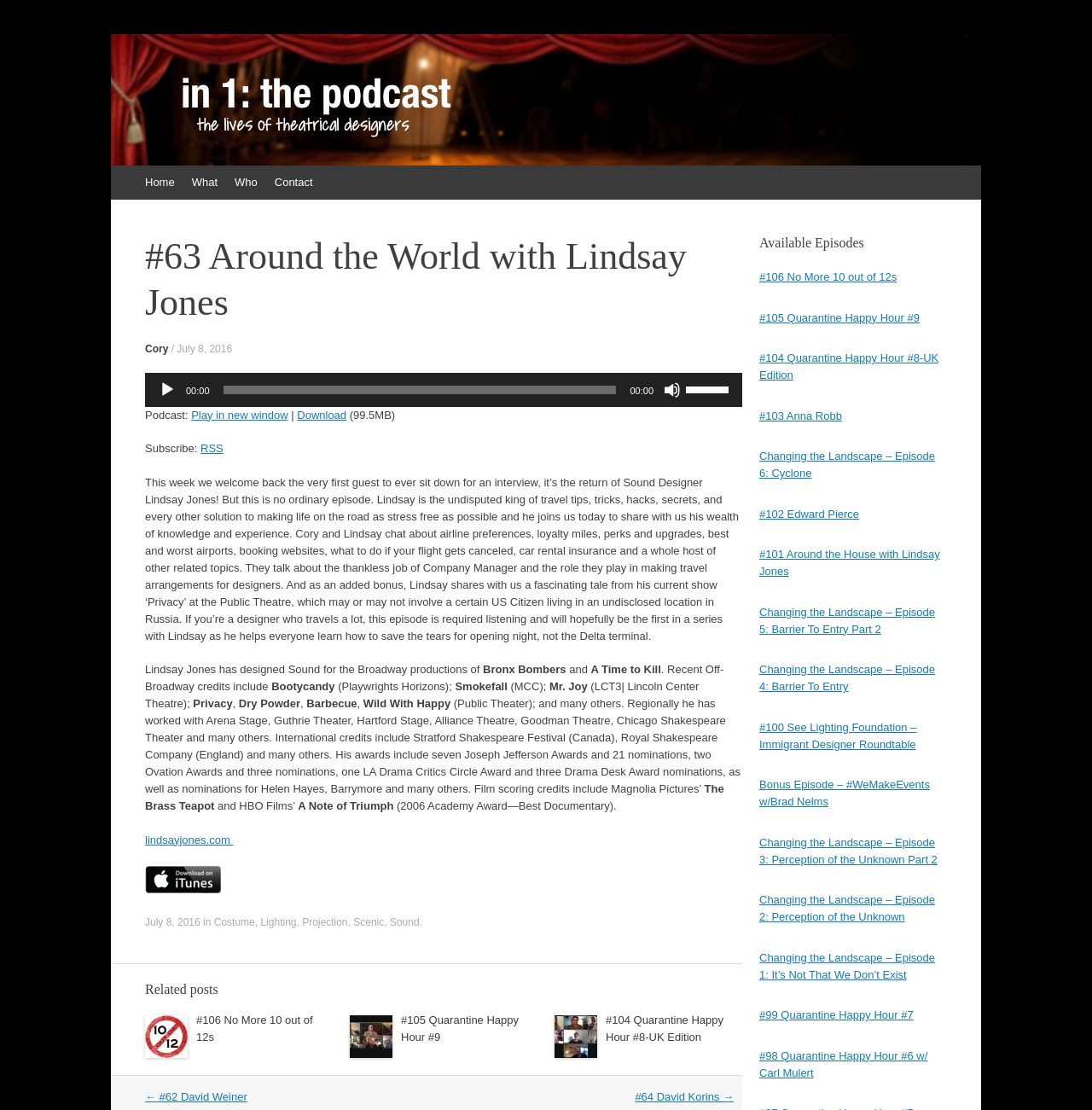Based on the element description, predict the bounding box coordinates (top-left x, top-left y, bottom-right x, bottom-right y) for the UI element in the screenshot: Download

[0.272, 0.368, 0.317, 0.379]